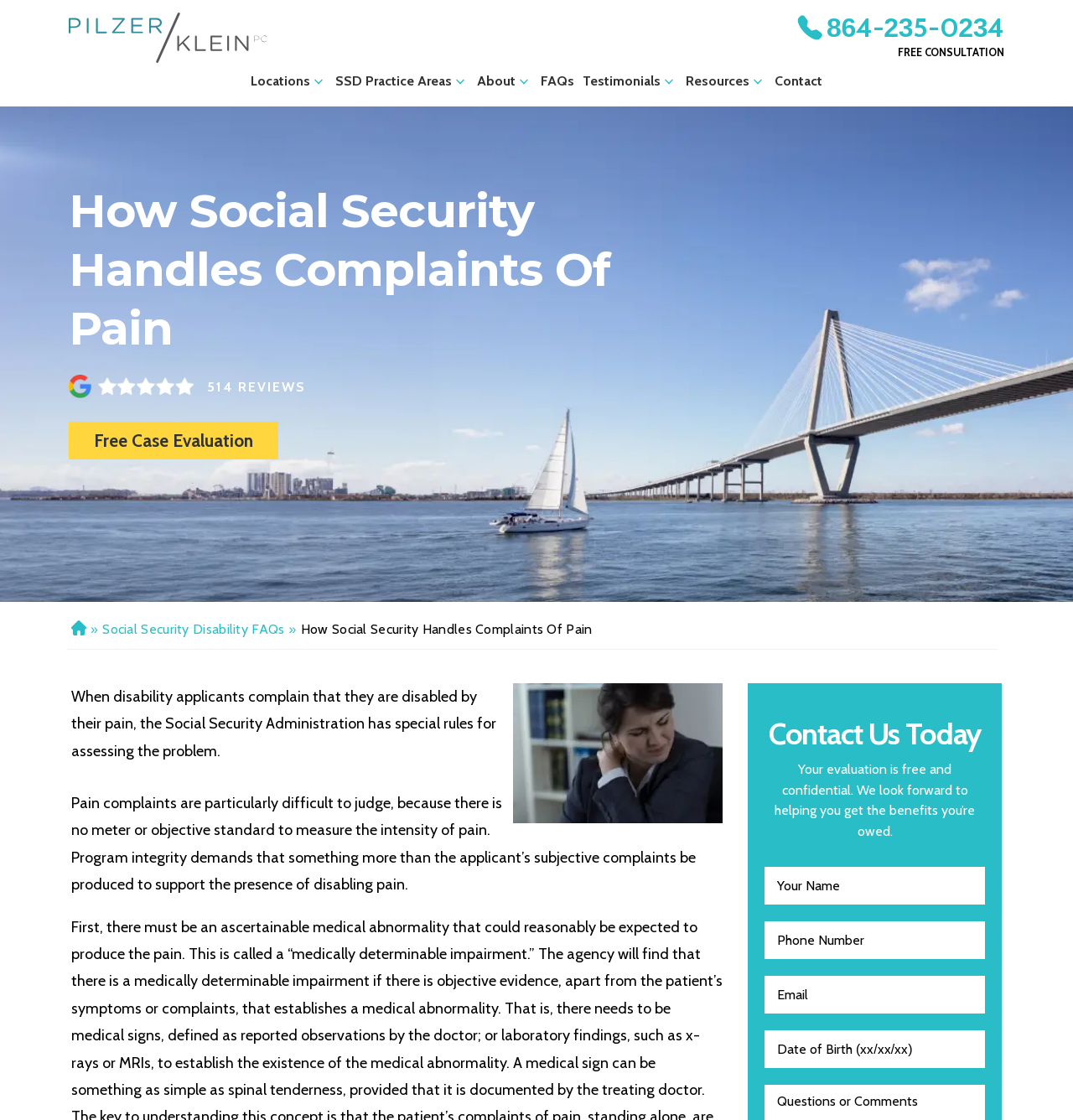Please provide the bounding box coordinate of the region that matches the element description: alt="Pixel-Shot". Coordinates should be in the format (top-left x, top-left y, bottom-right x, bottom-right y) and all values should be between 0 and 1.

None